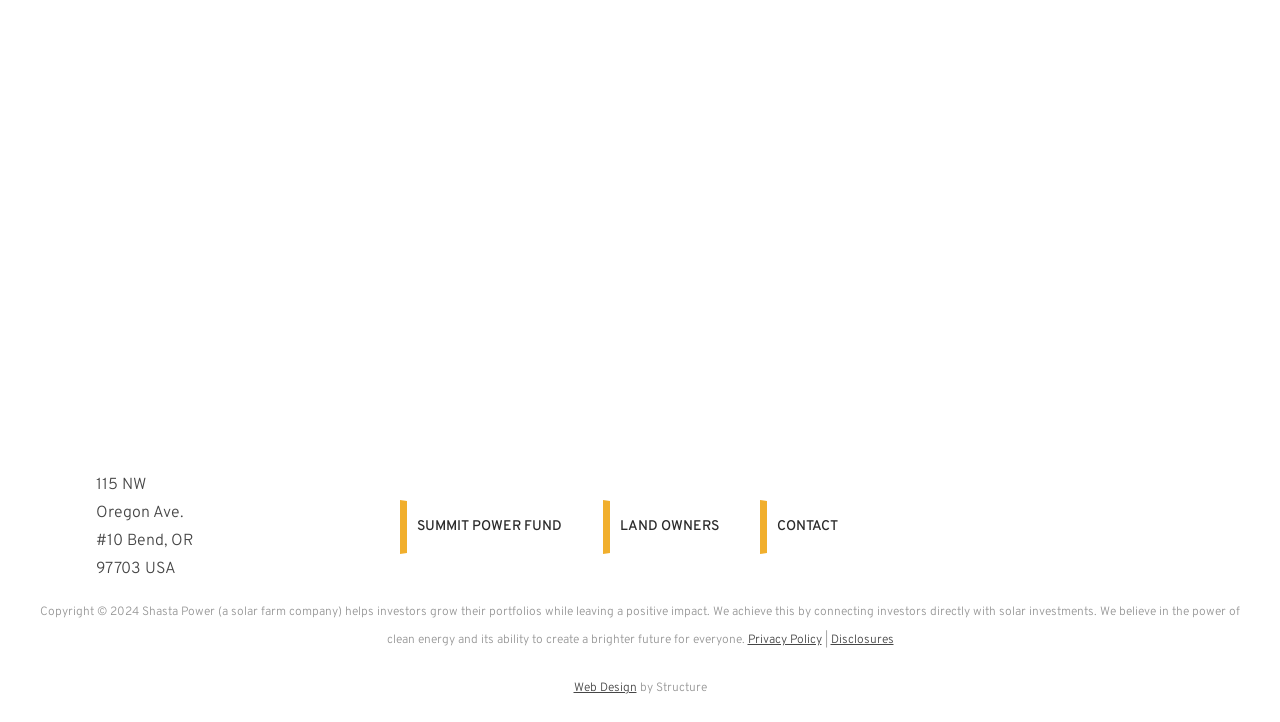Determine the bounding box coordinates of the section I need to click to execute the following instruction: "View Shasta Power's Linkedin profile". Provide the coordinates as four float numbers between 0 and 1, i.e., [left, top, right, bottom].

[0.881, 0.712, 0.919, 0.748]